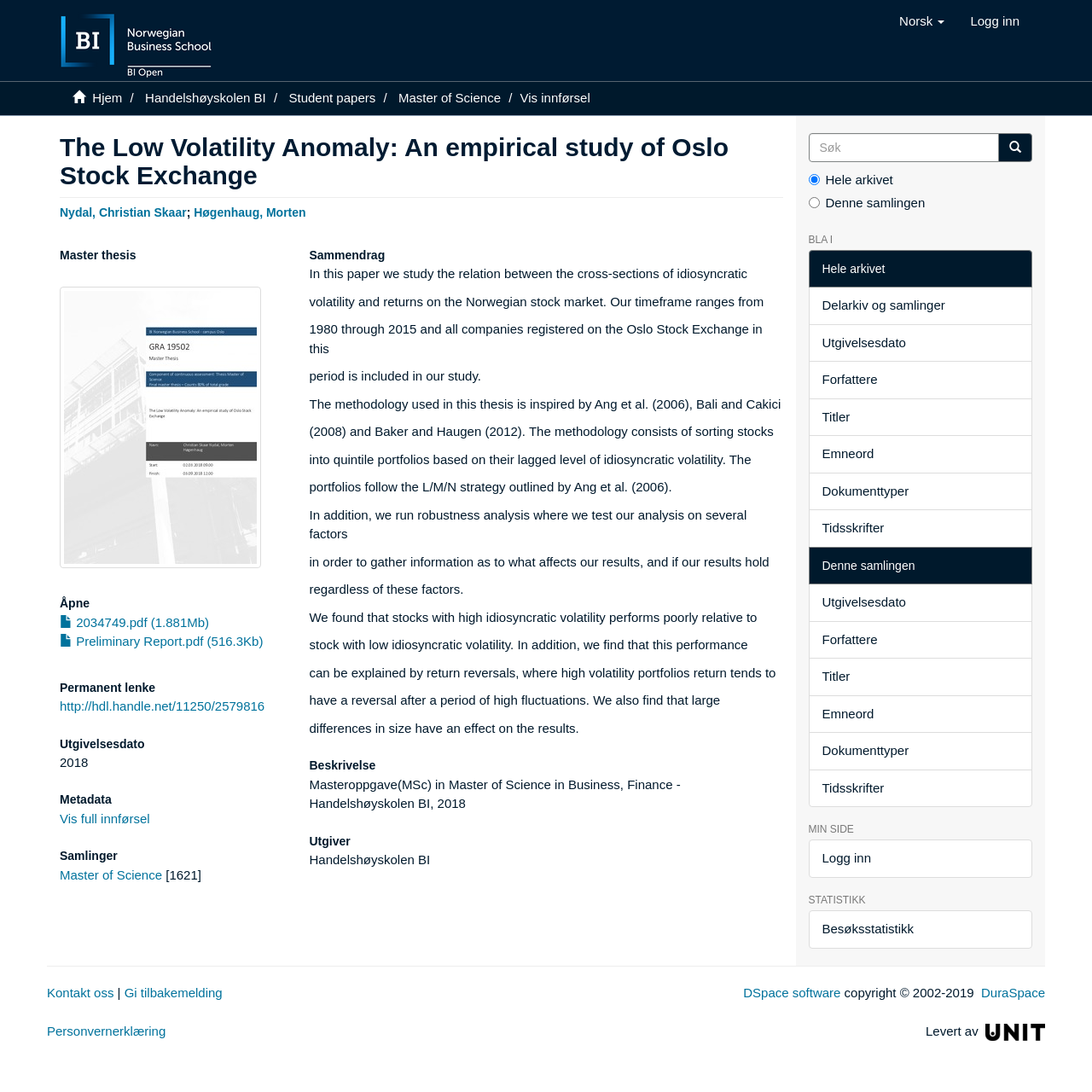Please locate the bounding box coordinates of the element that should be clicked to achieve the given instruction: "Open the PDF file".

[0.055, 0.563, 0.192, 0.576]